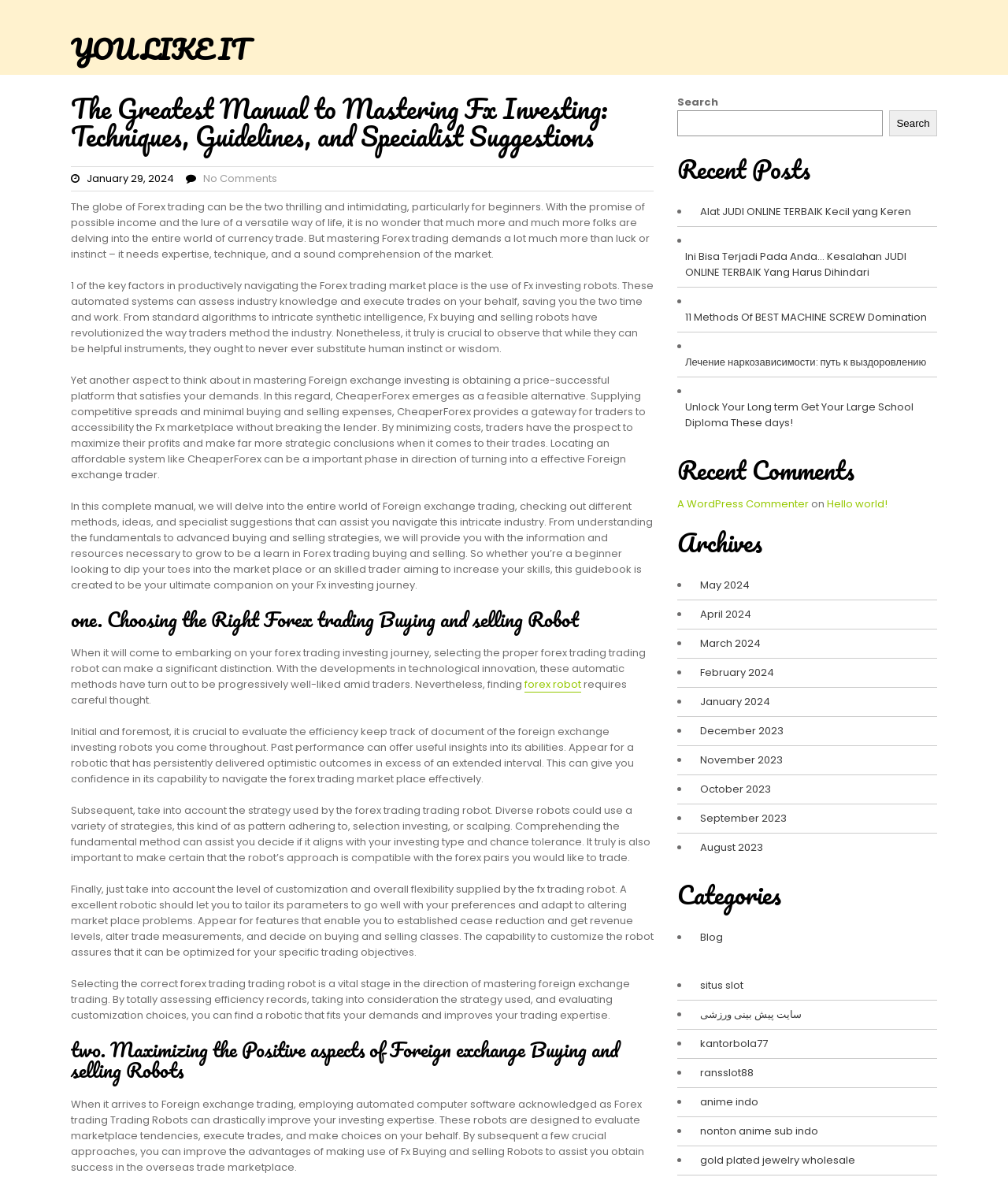Please specify the bounding box coordinates in the format (top-left x, top-left y, bottom-right x, bottom-right y), with values ranging from 0 to 1. Identify the bounding box for the UI component described as follows: Лечение наркозависимости: путь к выздоровлению

[0.672, 0.3, 0.919, 0.314]